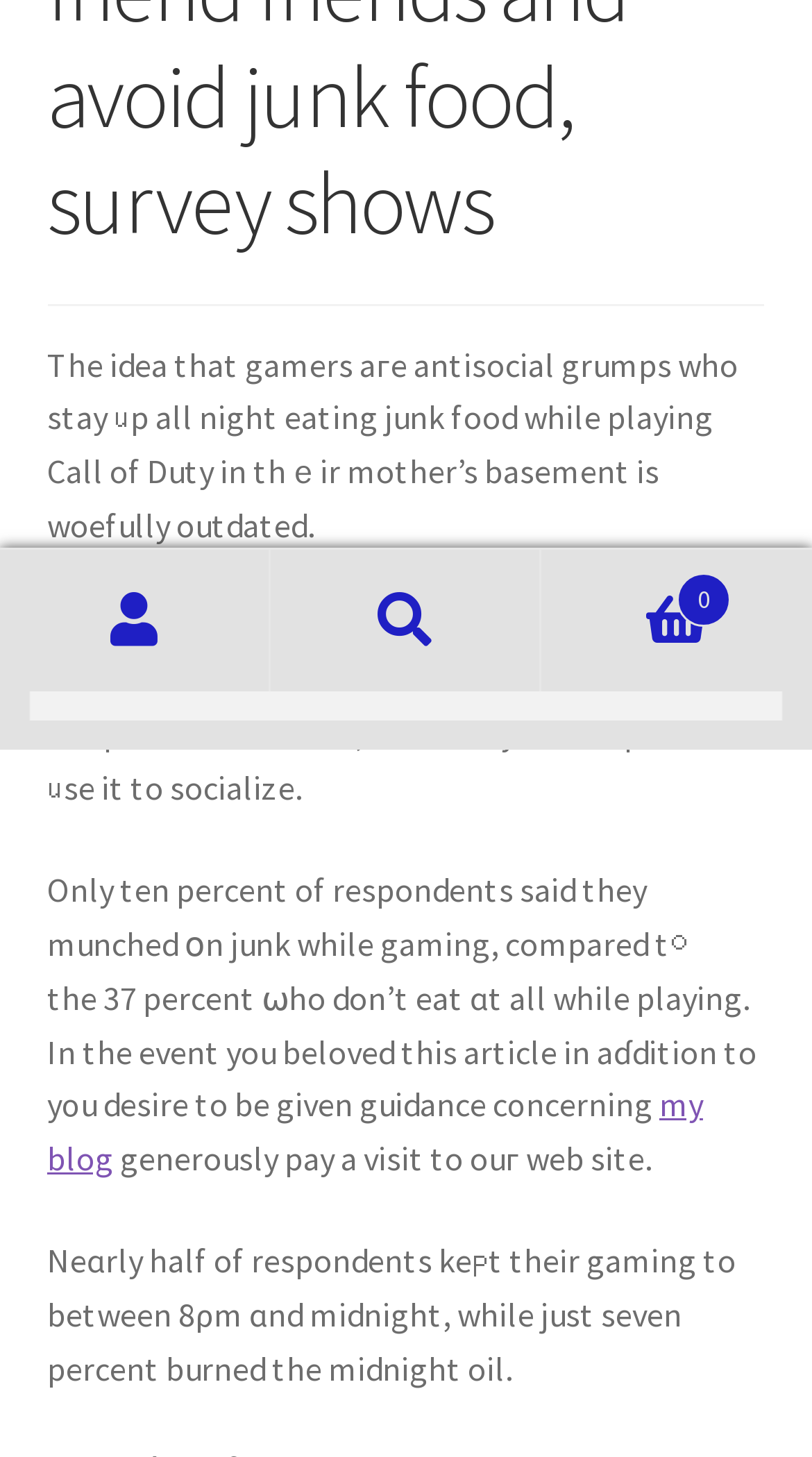Determine the bounding box for the UI element as described: "my blog". The coordinates should be represented as four float numbers between 0 and 1, formatted as [left, top, right, bottom].

[0.058, 0.744, 0.866, 0.809]